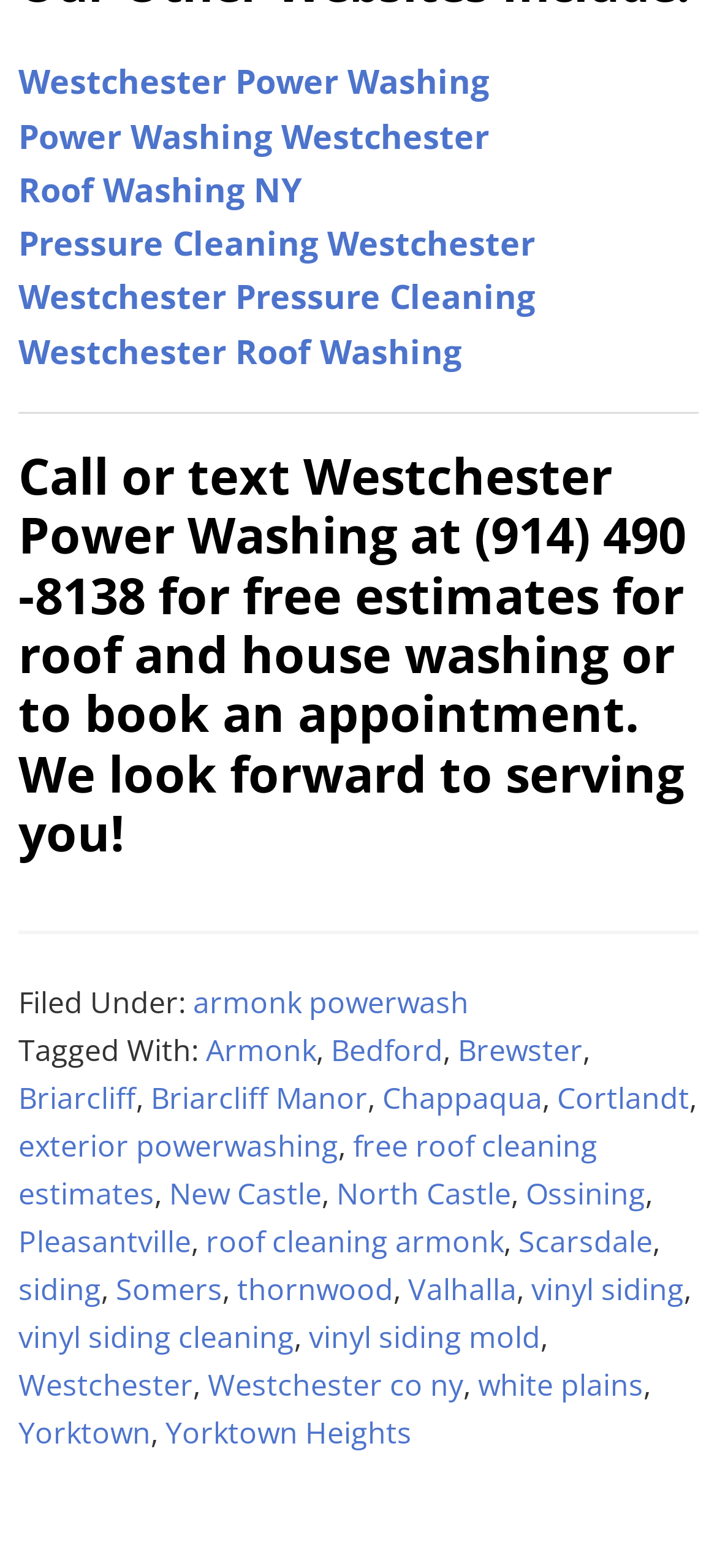Based on the image, please respond to the question with as much detail as possible:
What is the phone number for Westchester Power Washing?

The phone number can be found in the heading element, which contains the text 'Call or text Westchester Power Washing at (914) 490-8138 for free estimates for roof and house washing or to book an appointment.'